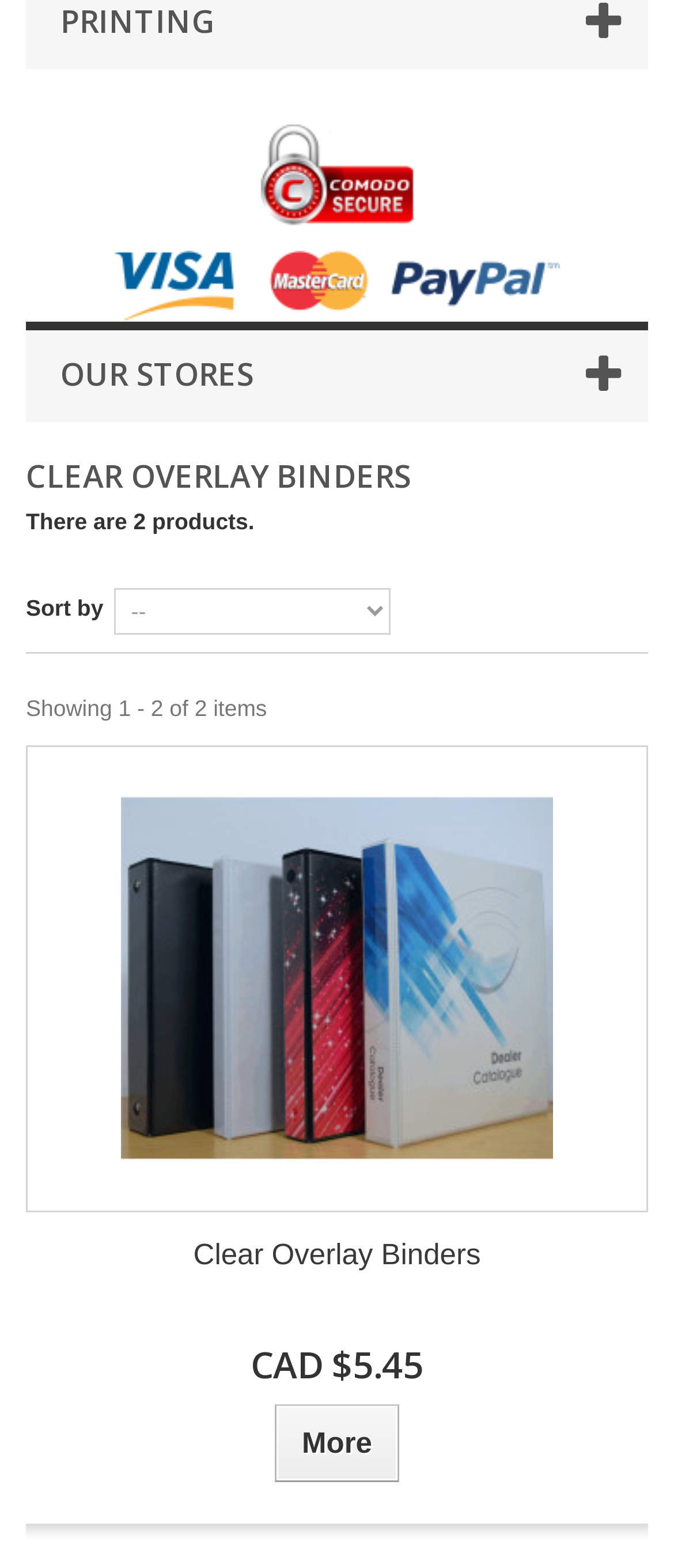Find the bounding box coordinates for the HTML element specified by: "alt="Payment Logos" title="Payment Logos"".

[0.169, 0.177, 0.831, 0.189]